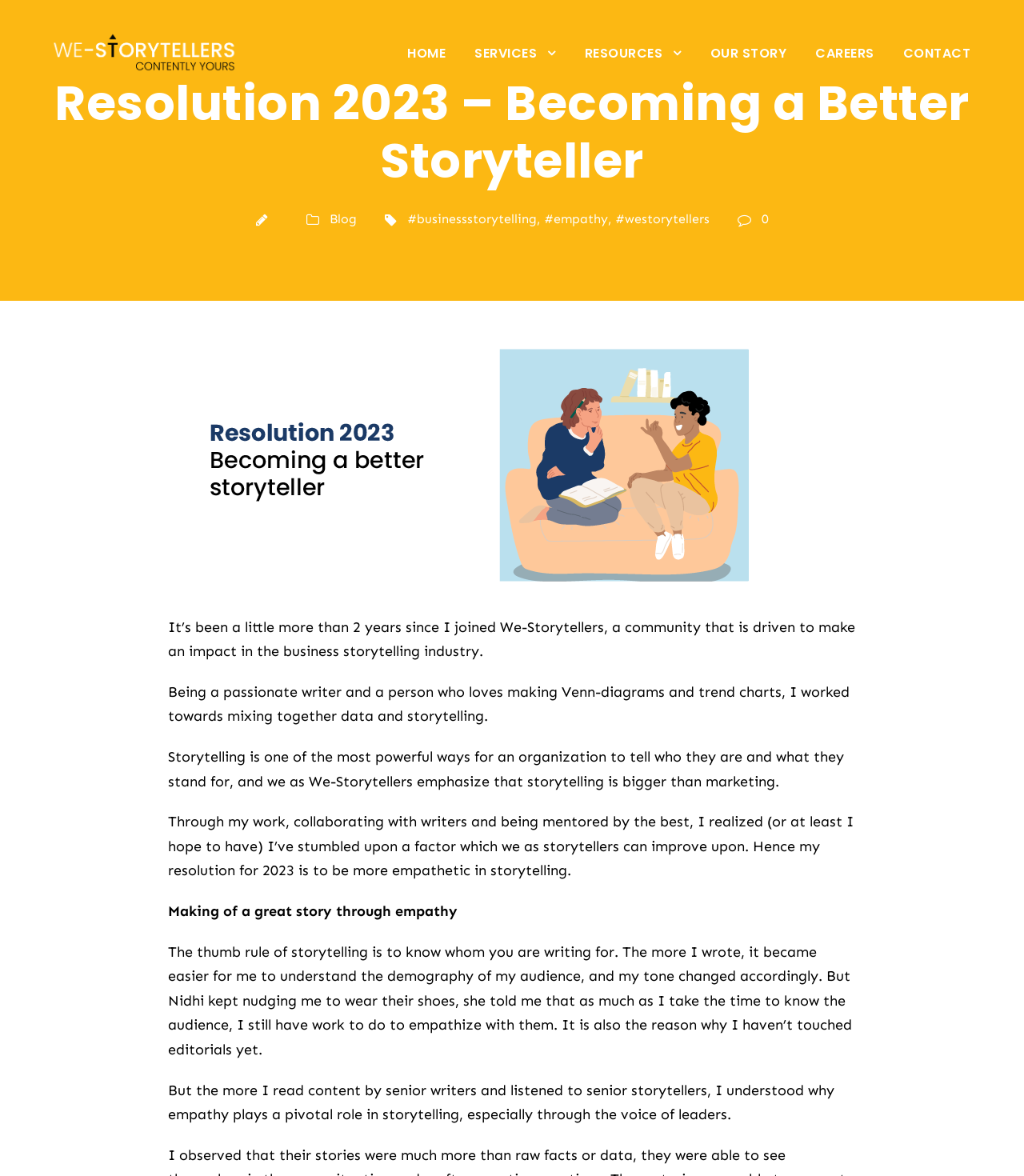Please give a one-word or short phrase response to the following question: 
What is the format of the content written by senior writers and storytellers?

Content